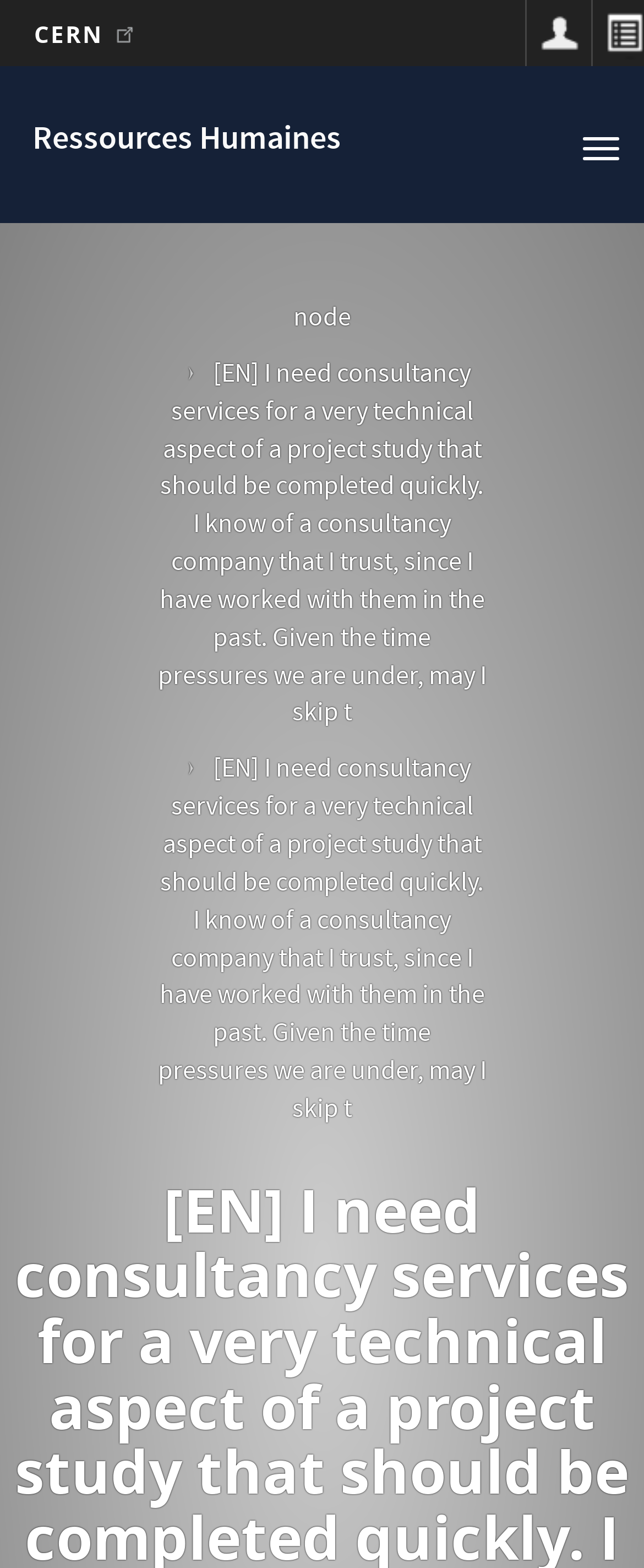Find the bounding box coordinates for the UI element whose description is: "Connexion". The coordinates should be four float numbers between 0 and 1, in the format [left, top, right, bottom].

[0.814, 0.0, 0.917, 0.042]